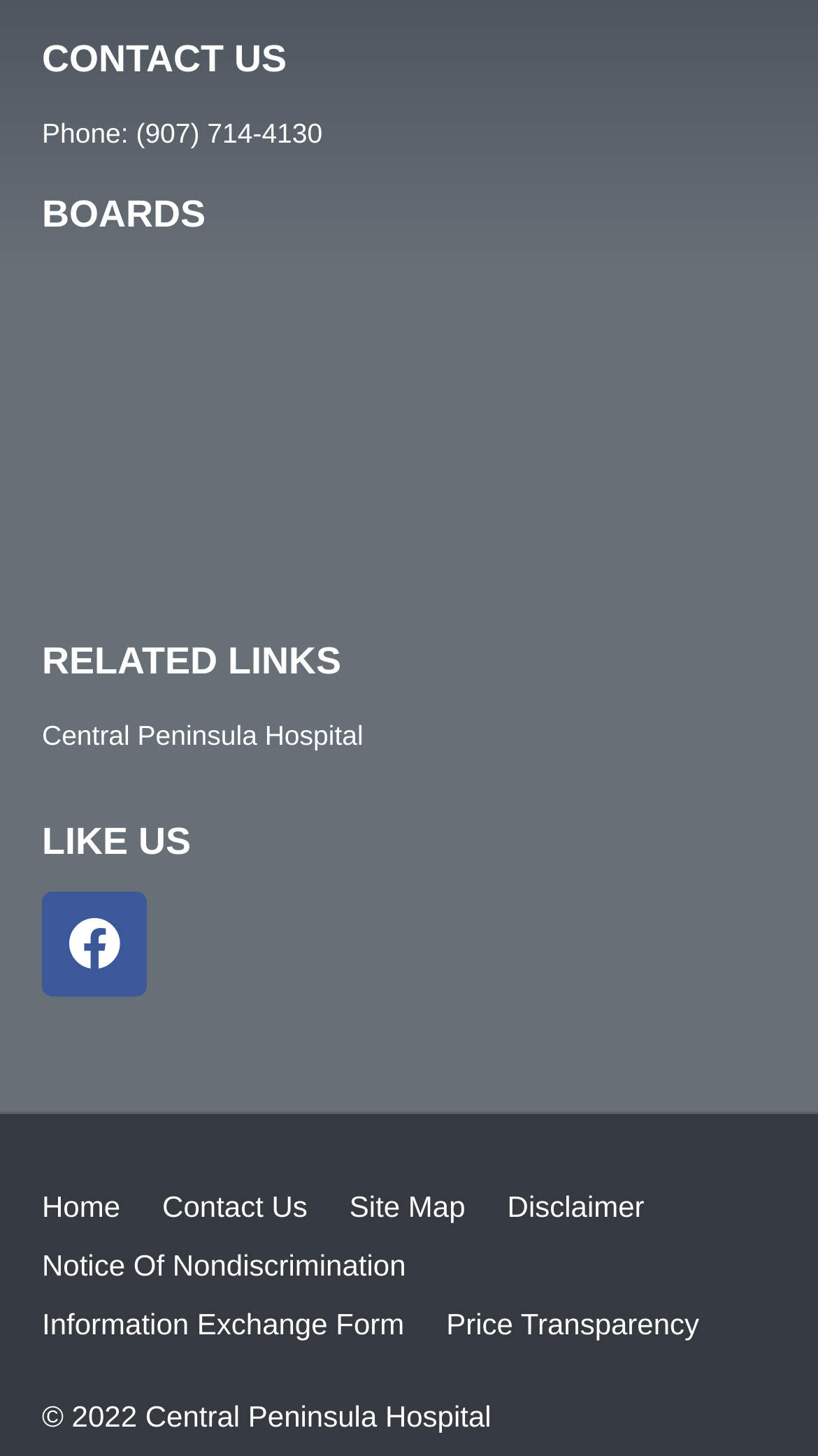Please specify the bounding box coordinates of the element that should be clicked to execute the given instruction: 'View 'With these tricks this is everything you can do with your Xiaomi air fryer and you don’t know''. Ensure the coordinates are four float numbers between 0 and 1, expressed as [left, top, right, bottom].

None